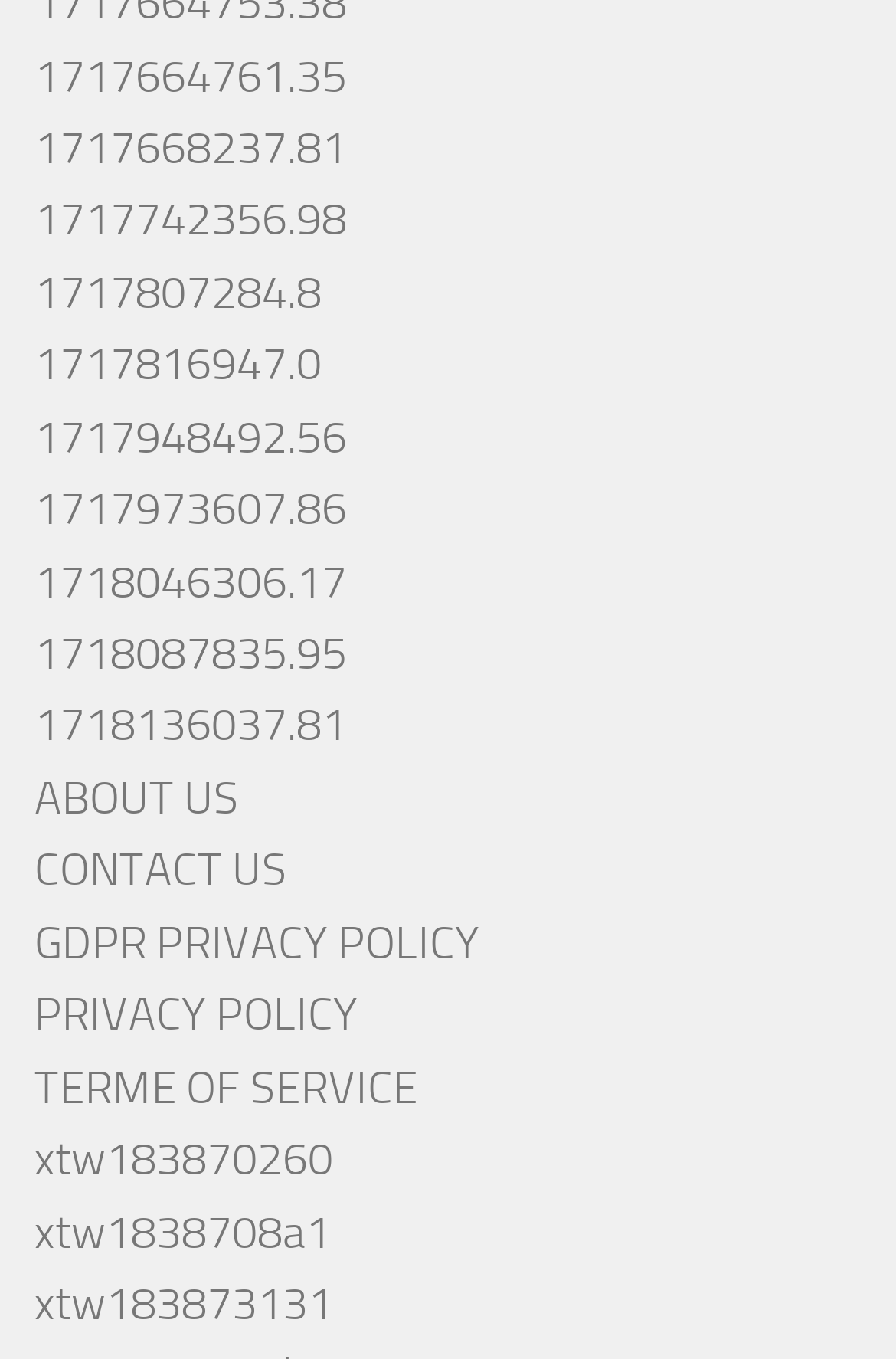Identify the bounding box coordinates for the UI element described as: "ABOUT US". The coordinates should be provided as four floats between 0 and 1: [left, top, right, bottom].

[0.038, 0.568, 0.267, 0.607]